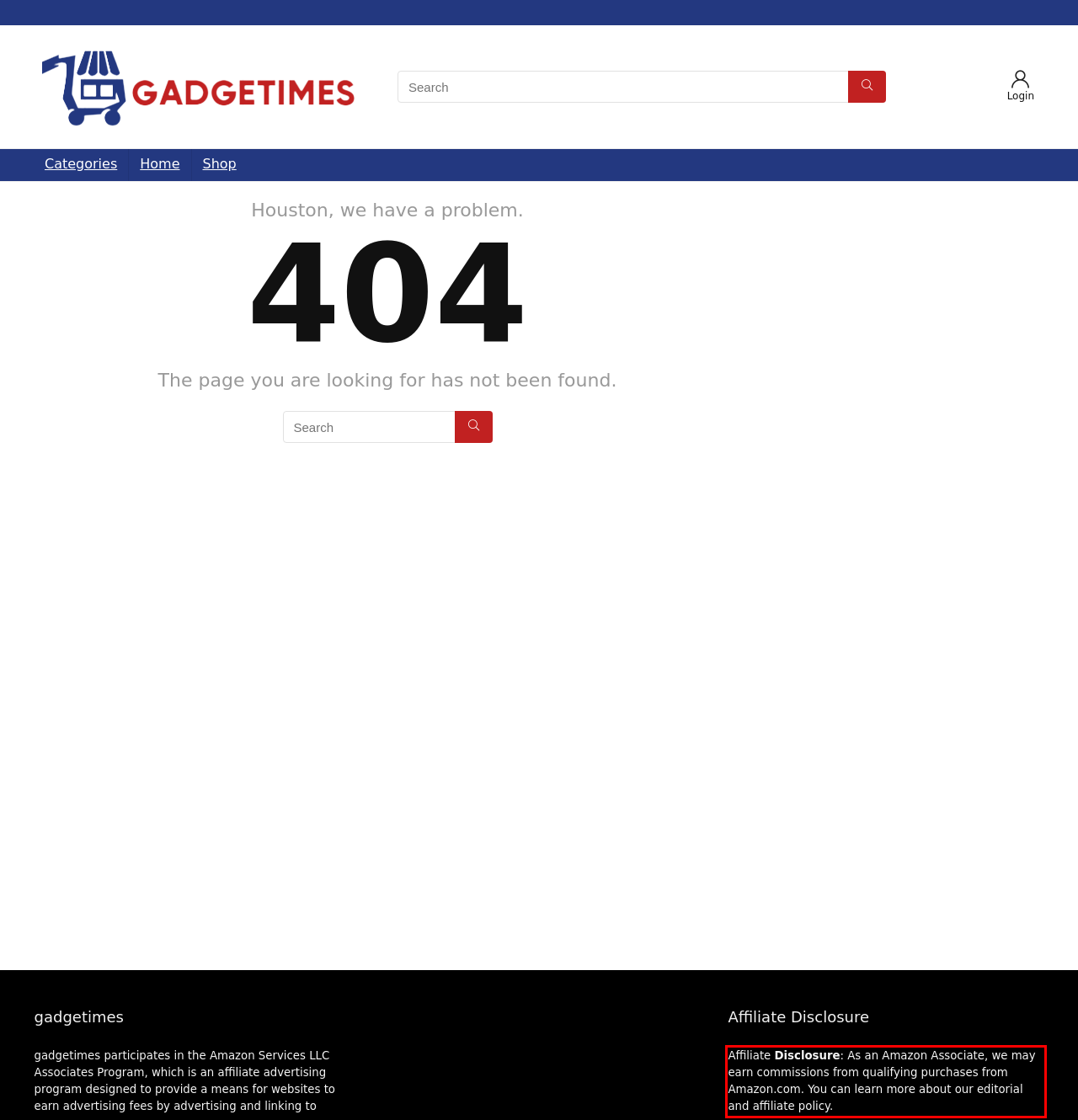You are provided with a screenshot of a webpage that includes a UI element enclosed in a red rectangle. Extract the text content inside this red rectangle.

Affiliate Disclosure: As an Amazon Associate, we may earn commissions from qualifying purchases from Amazon.com. You can learn more about our editorial and affiliate policy.